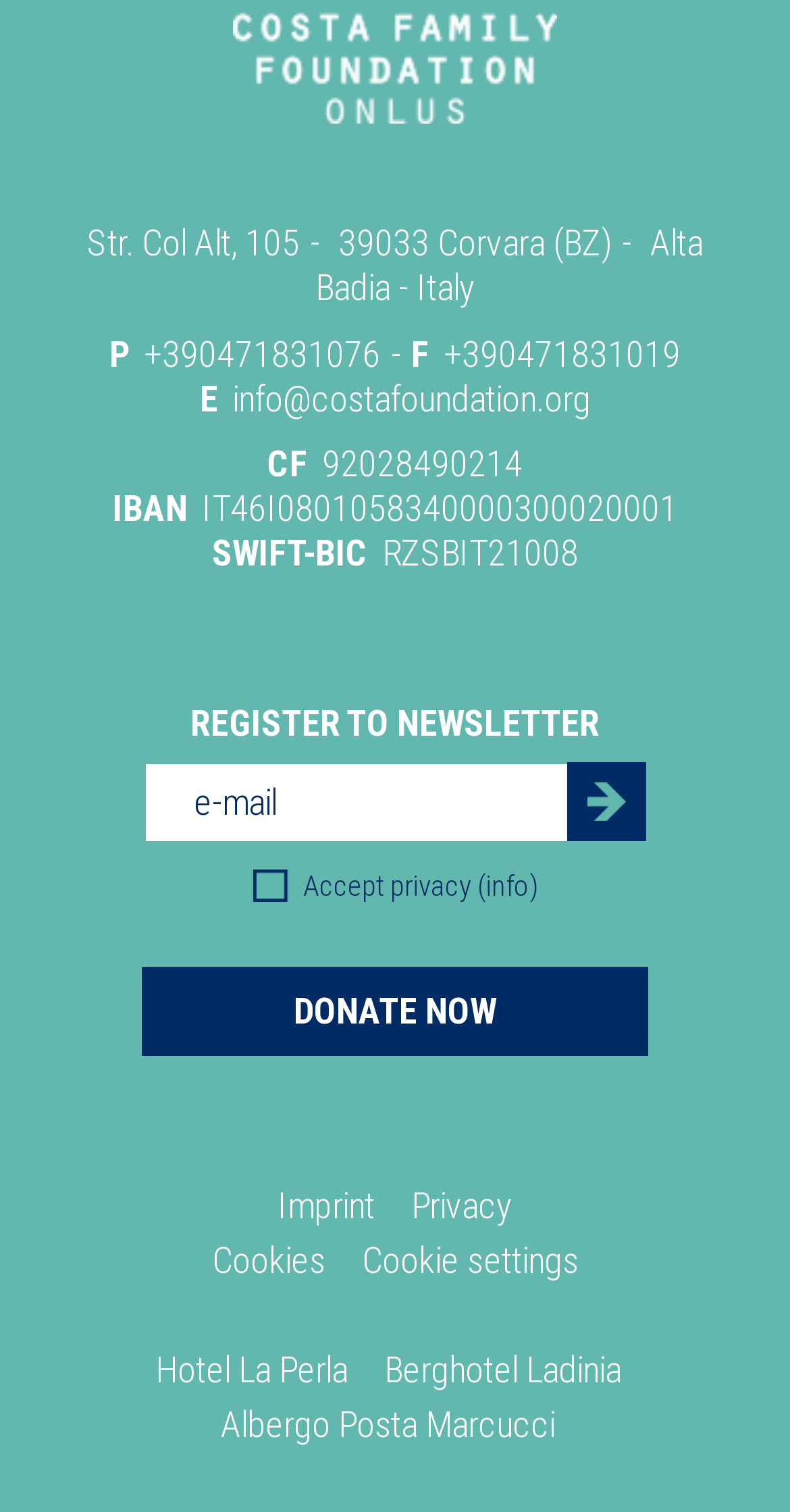What is the IBAN number of Costa Foundation?
Could you answer the question in a detailed manner, providing as much information as possible?

I found the IBAN number by examining the static text elements on the page, which include a label 'IBAN' followed by a long alphanumeric code.